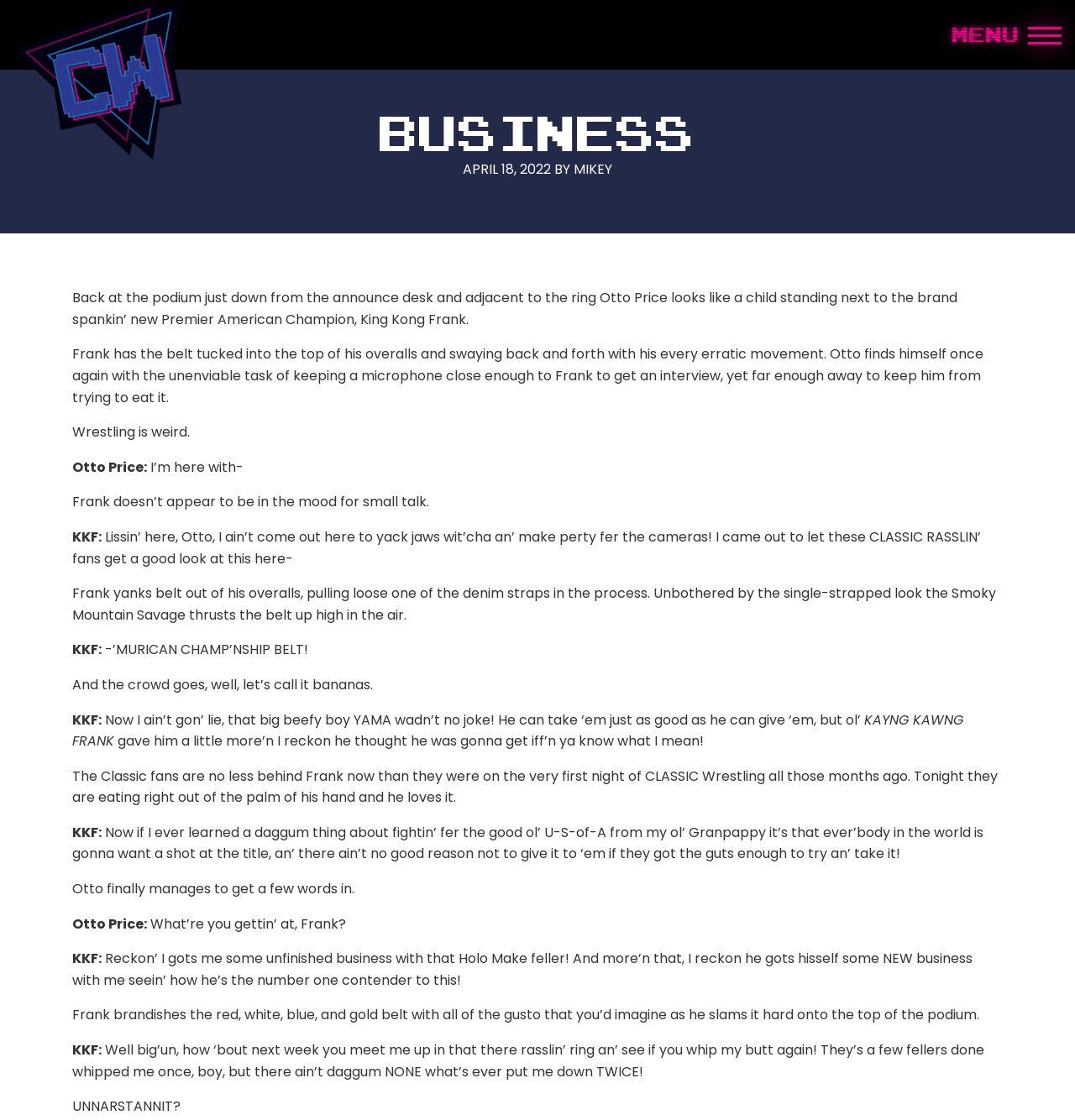Articulate a complete and detailed caption of the webpage elements.

The webpage is about a wrestling event, specifically a scene where King Kong Frank, the Premier American Champion, is being interviewed by Otto Price. At the top of the page, there is a link to "Skip to main content" and an image of "Classic Wrestling". 

On the top right corner, there is a link to "Menu" which expands to a header section with the title "BUSINESS" and a timestamp "APRIL 18, 2022". Below this, there is a block of text that describes the scene where Otto Price is trying to interview King Kong Frank, who is holding the championship belt and swaying back and forth. 

The text then proceeds to describe the conversation between Otto and King Kong Frank, where Frank is boasting about his championship title and challenging his opponent, Holo Make, to a rematch. Throughout the conversation, King Kong Frank is described as being energetic and erratic, using colloquial language and making bold statements. 

The text is divided into paragraphs, with each paragraph describing a different part of the conversation or scene. There are no images on the page apart from the "Classic Wrestling" image at the top.